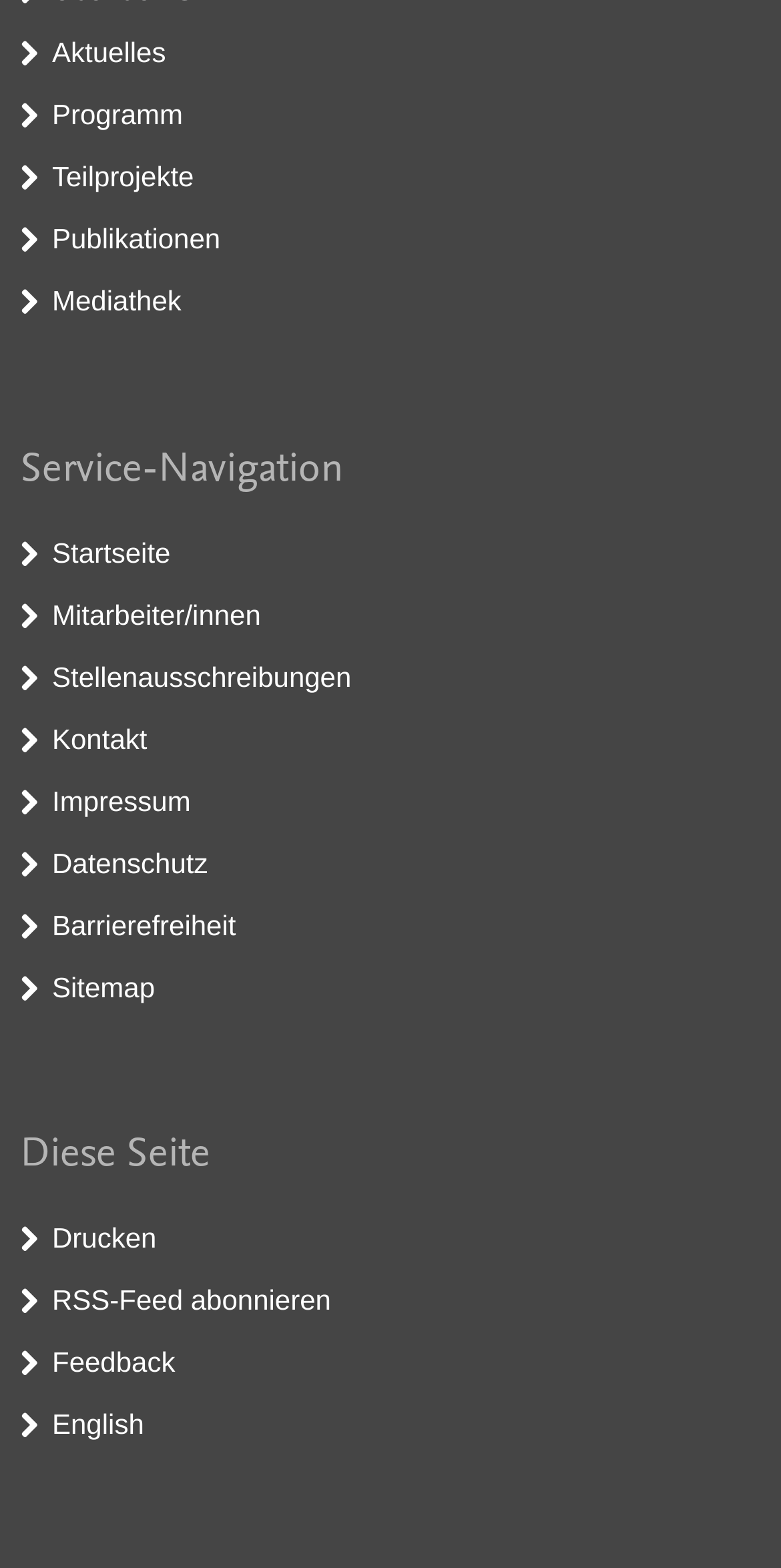Please answer the following question using a single word or phrase: 
How many languages are available on this website?

2